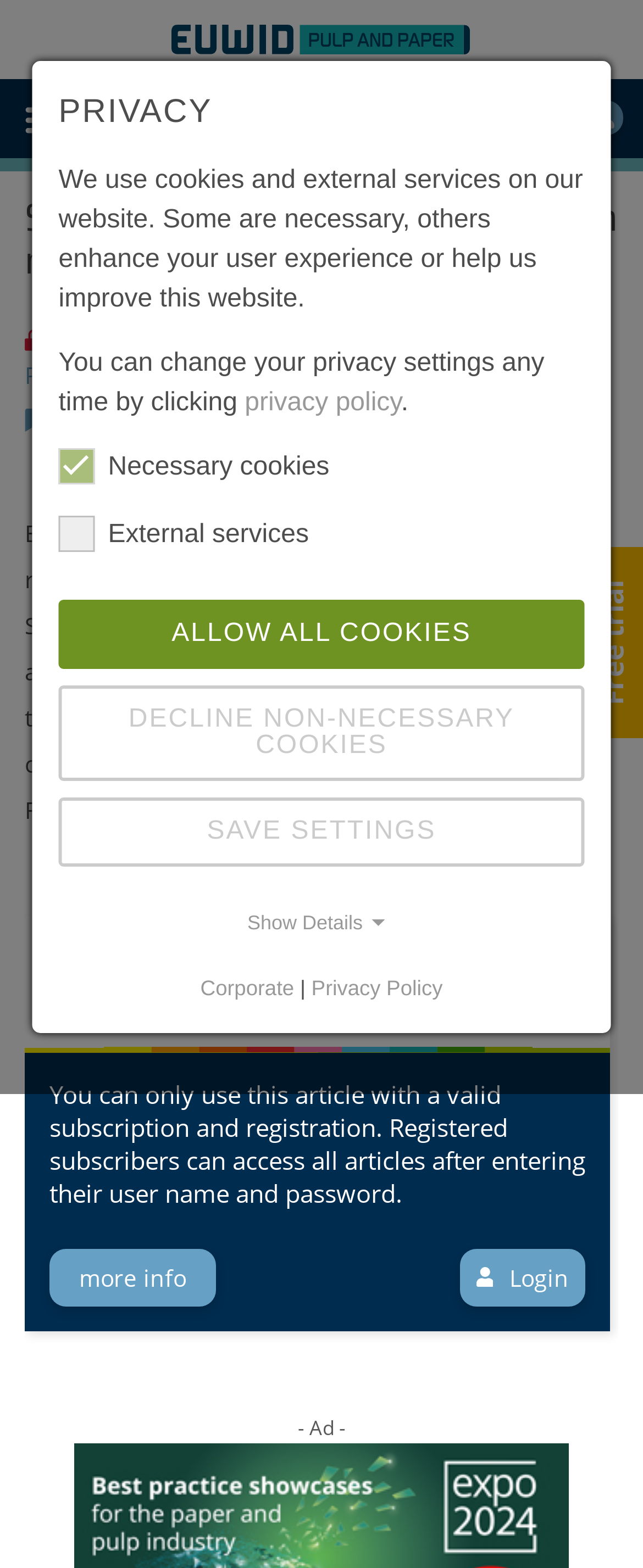Please mark the bounding box coordinates of the area that should be clicked to carry out the instruction: "Search for something".

[0.441, 0.06, 0.877, 0.091]